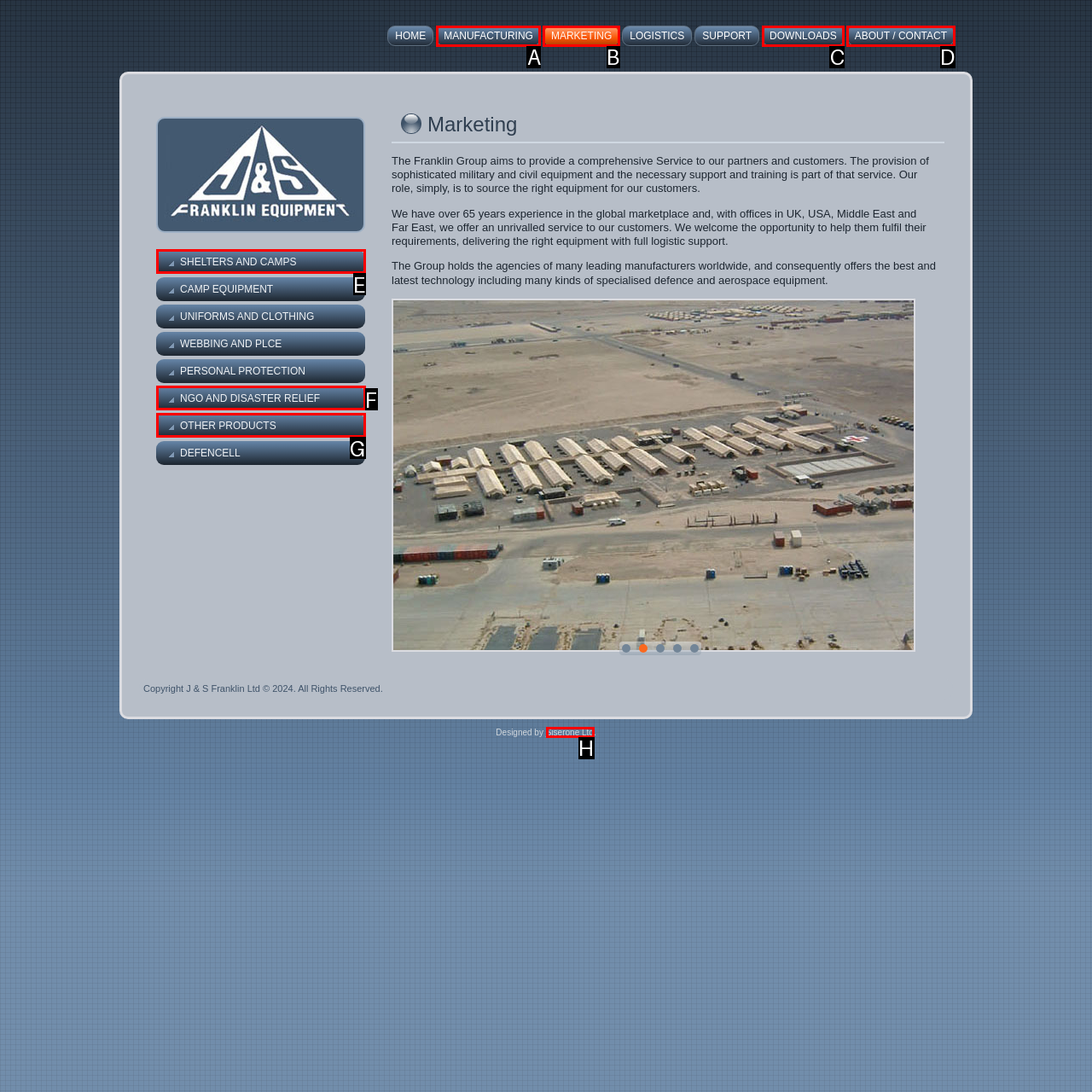Point out which HTML element you should click to fulfill the task: Visit Siserone Ltd.
Provide the option's letter from the given choices.

H